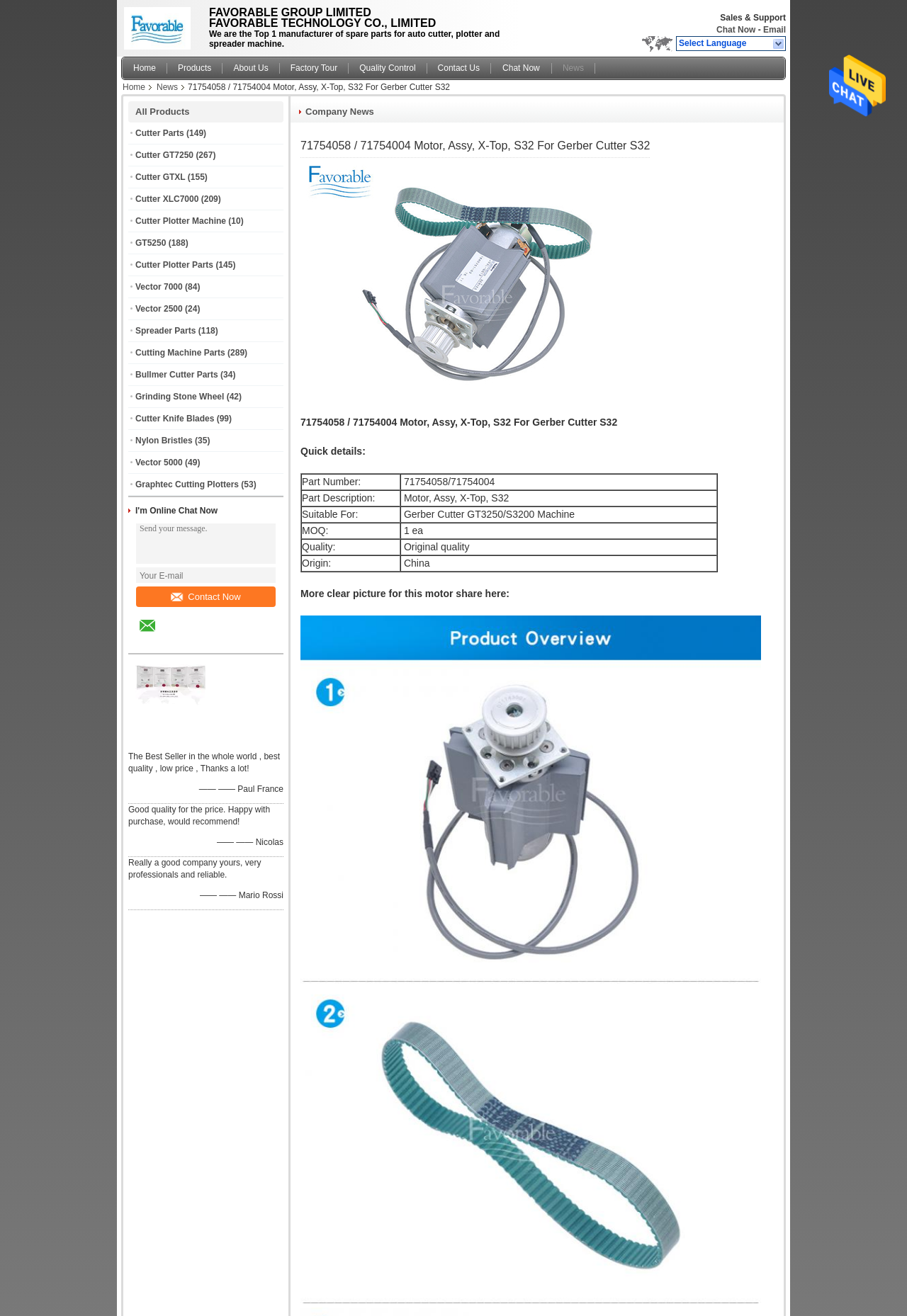Point out the bounding box coordinates of the section to click in order to follow this instruction: "Click on the 'News' link".

[0.166, 0.061, 0.202, 0.072]